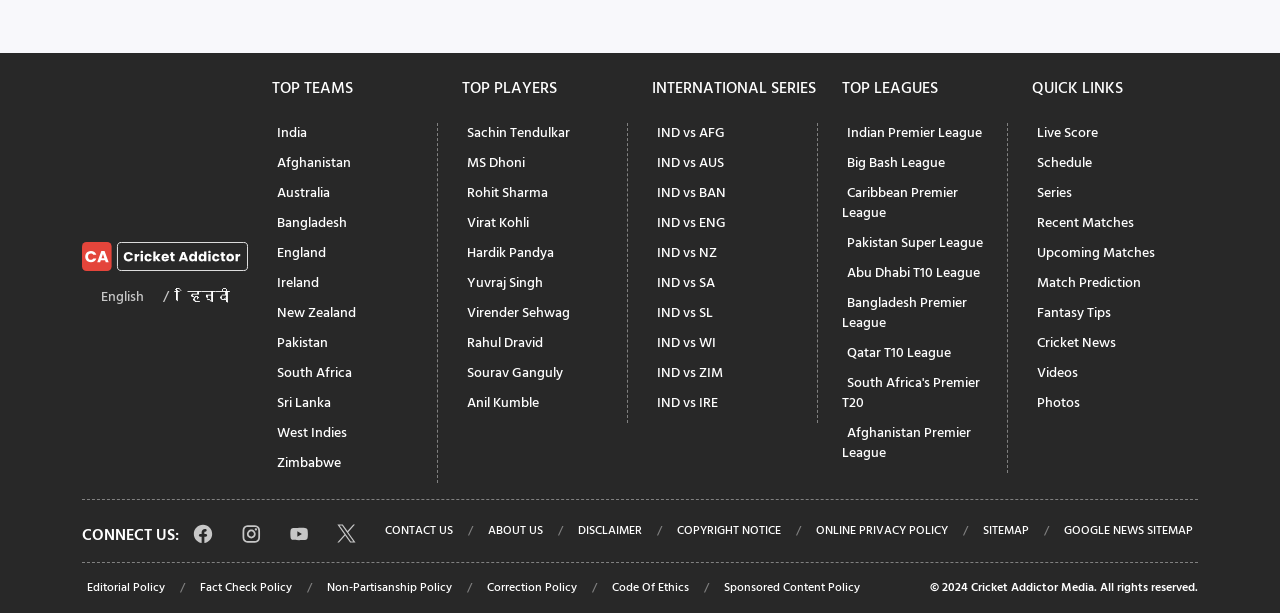Can you find the bounding box coordinates for the element that needs to be clicked to execute this instruction: "Follow on Facebook"? The coordinates should be given as four float numbers between 0 and 1, i.e., [left, top, right, bottom].

[0.146, 0.839, 0.171, 0.898]